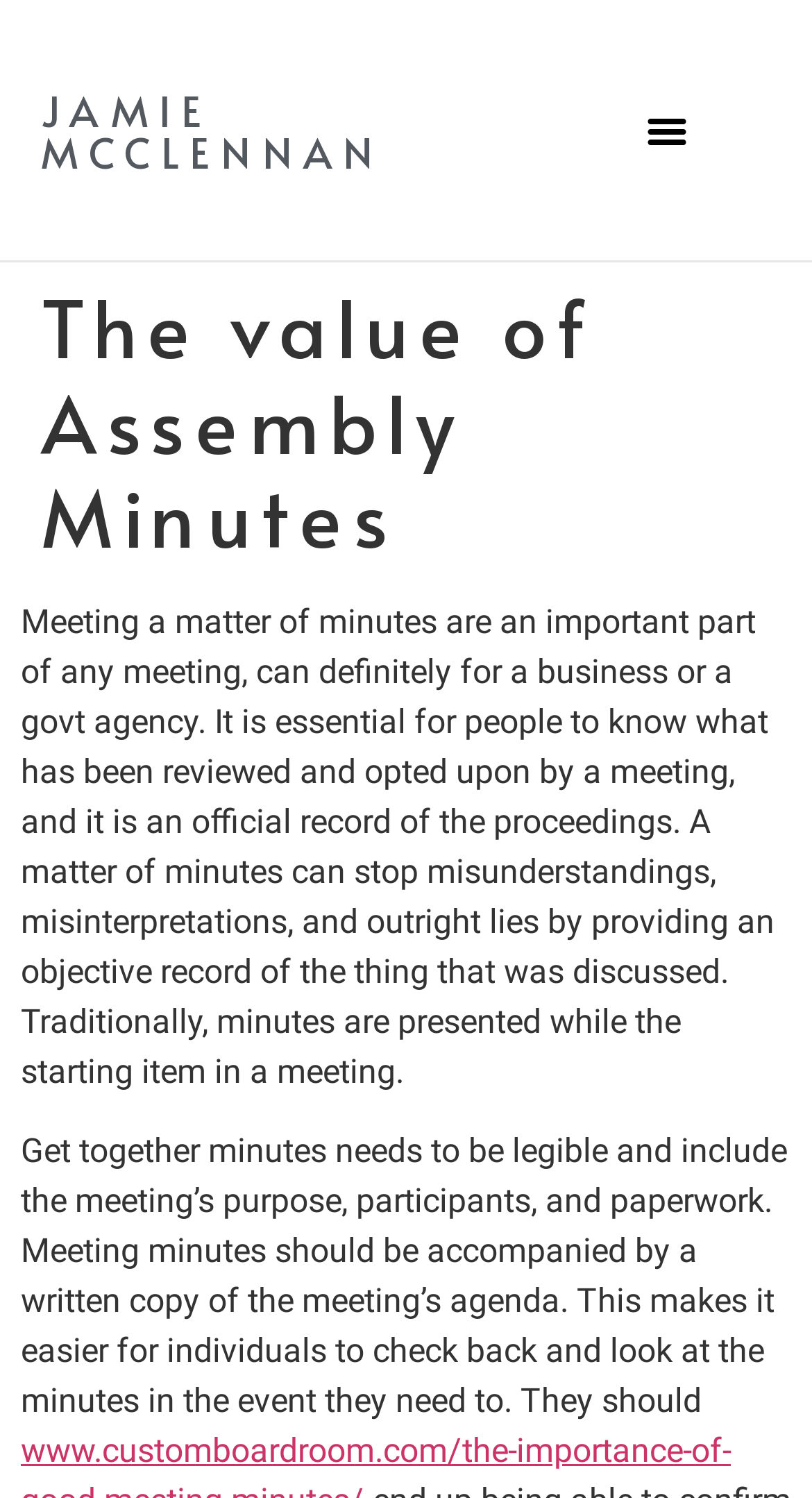Please identify the primary heading of the webpage and give its text content.

The value of Assembly Minutes